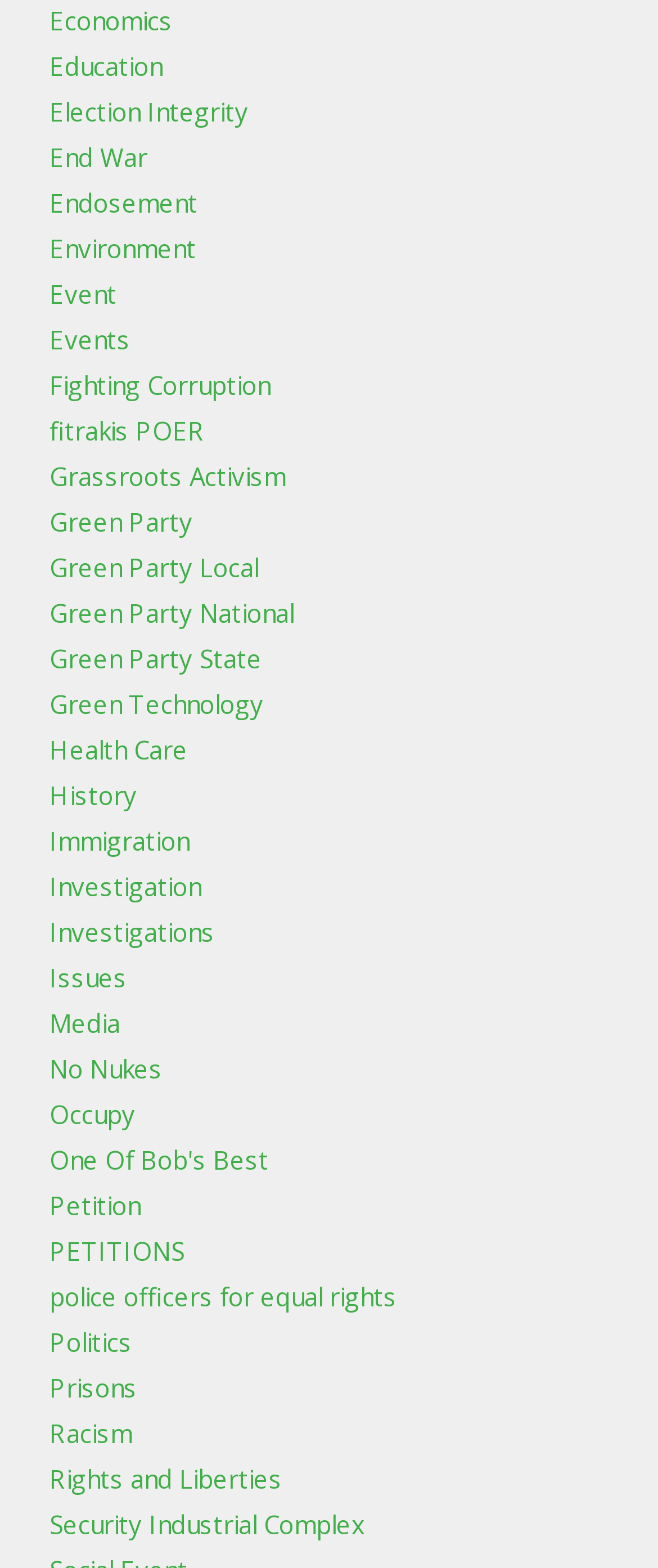Is there a link related to the environment?
Provide a one-word or short-phrase answer based on the image.

Yes